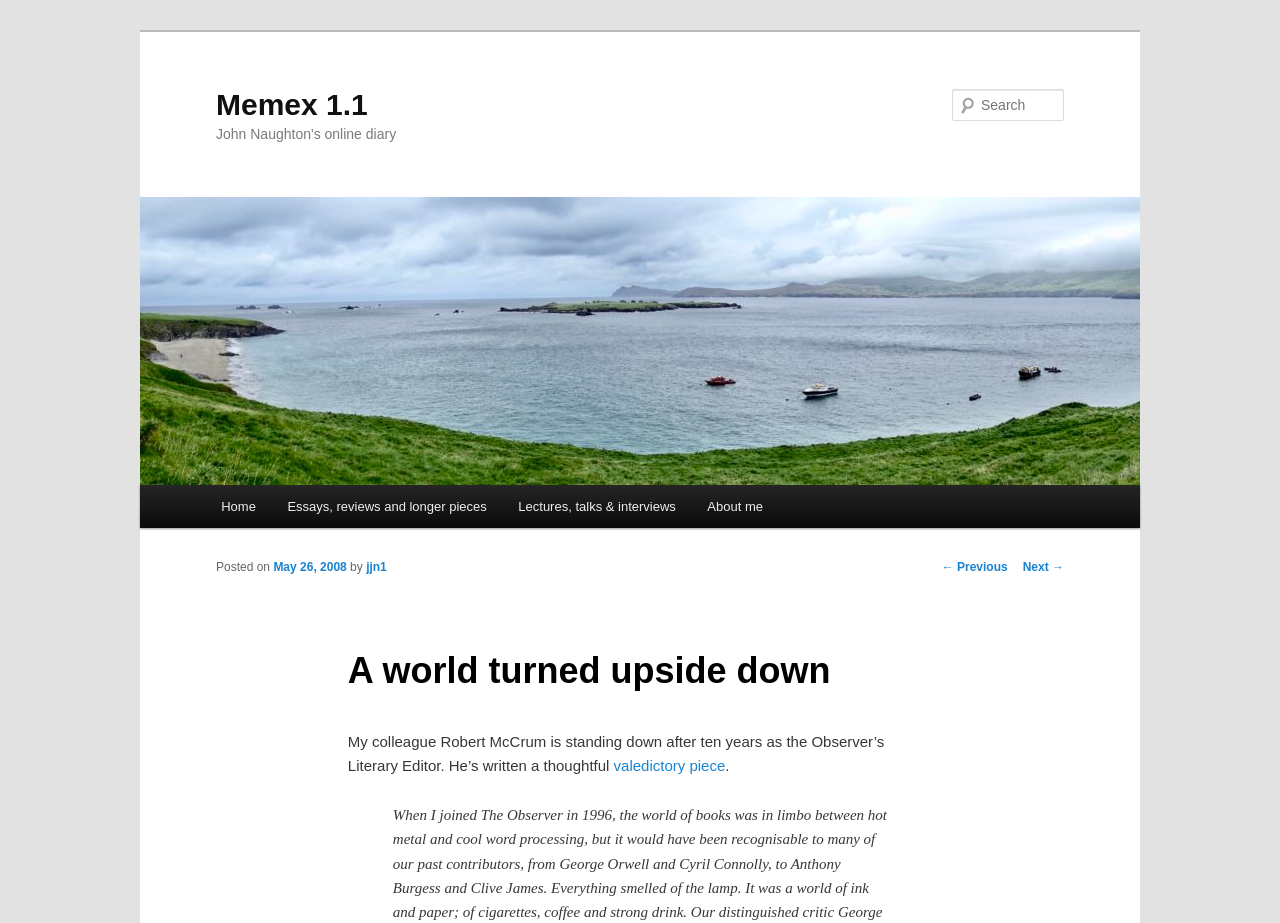What is the name of the online diary? Observe the screenshot and provide a one-word or short phrase answer.

John Naughton's online diary